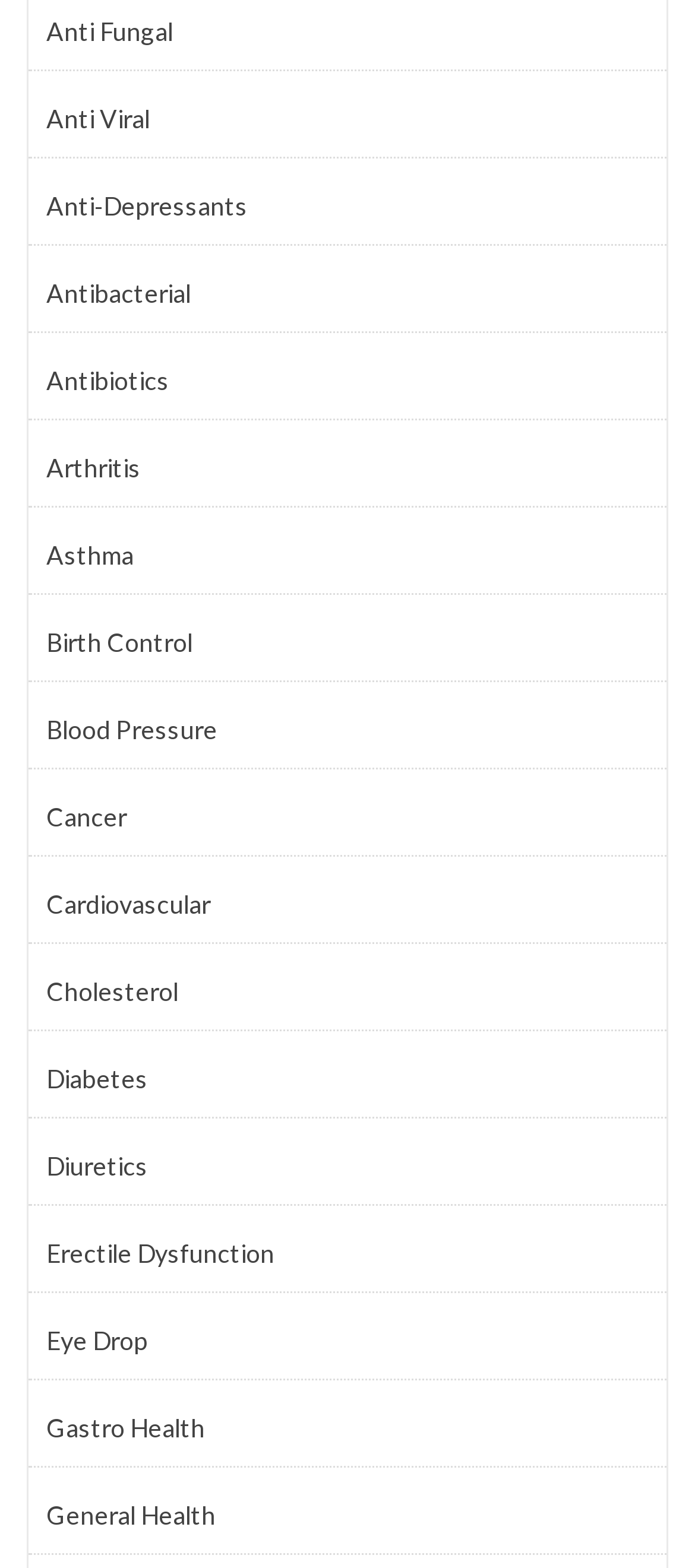Identify the bounding box coordinates of the section to be clicked to complete the task described by the following instruction: "select General Health". The coordinates should be four float numbers between 0 and 1, formatted as [left, top, right, bottom].

[0.067, 0.953, 0.933, 0.979]